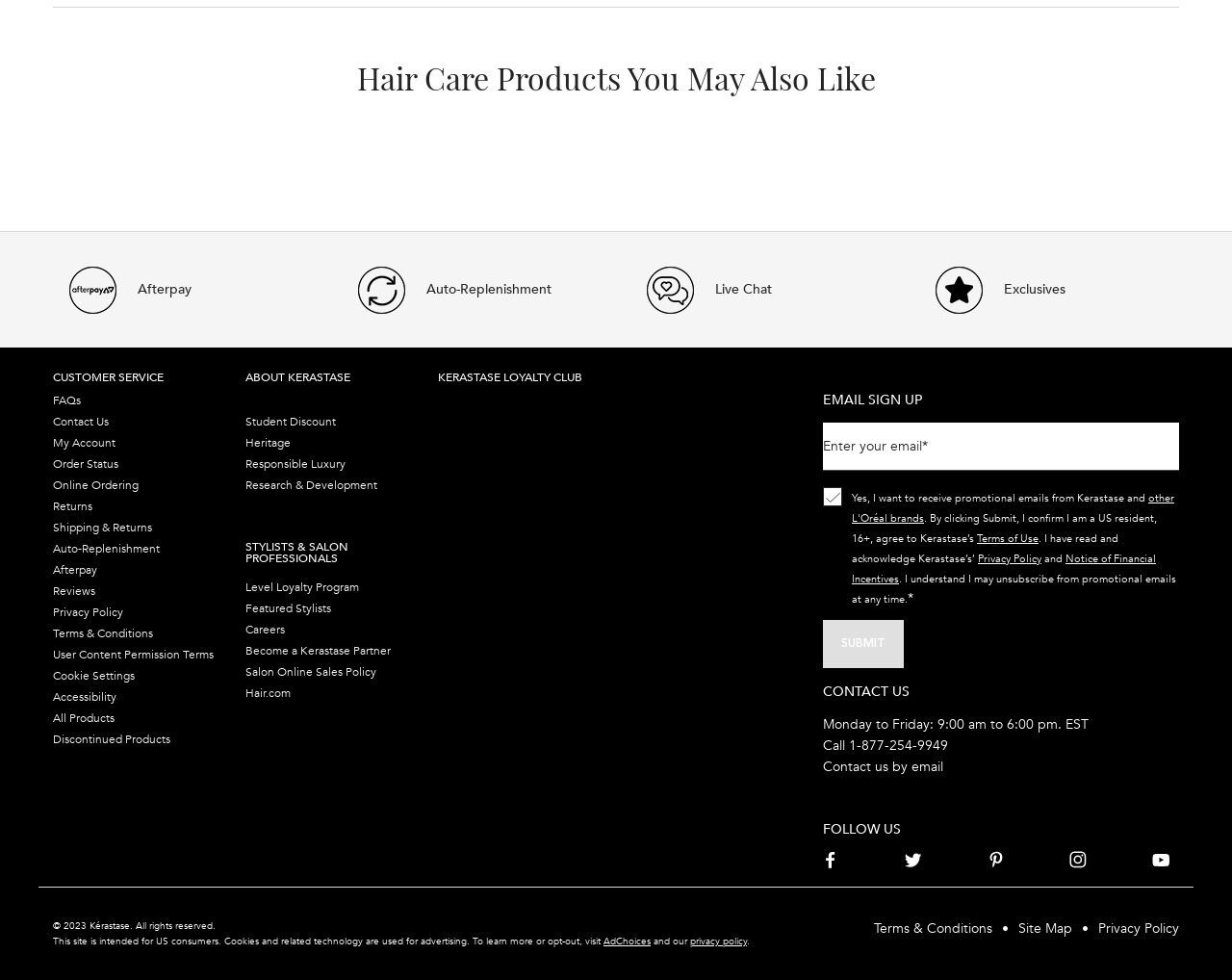Extract the bounding box coordinates for the HTML element that matches this description: "Afterpay". The coordinates should be four float numbers between 0 and 1, i.e., [left, top, right, bottom].

[0.043, 0.574, 0.079, 0.59]